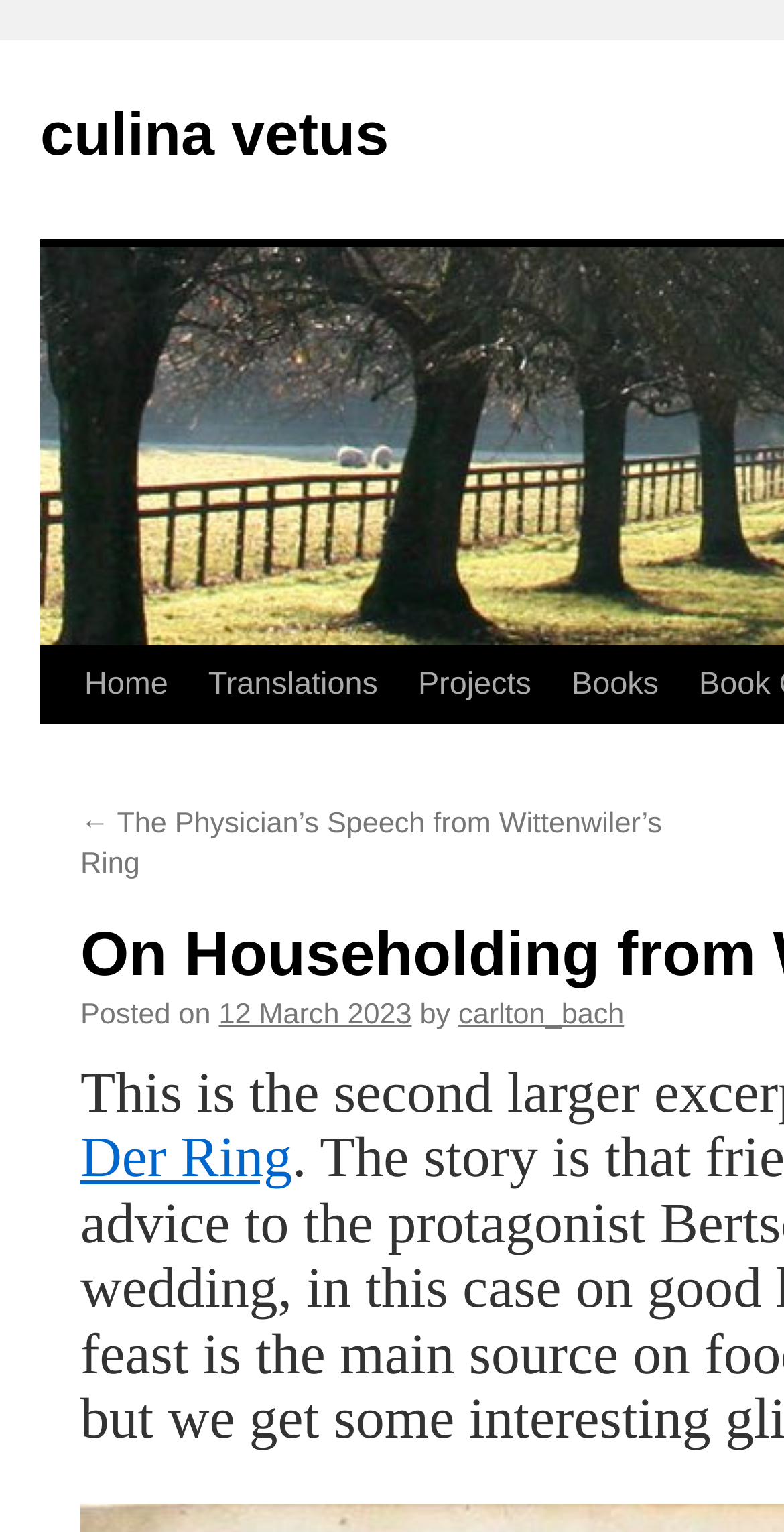Pinpoint the bounding box coordinates of the clickable area needed to execute the instruction: "go to home page". The coordinates should be specified as four float numbers between 0 and 1, i.e., [left, top, right, bottom].

[0.082, 0.423, 0.24, 0.472]